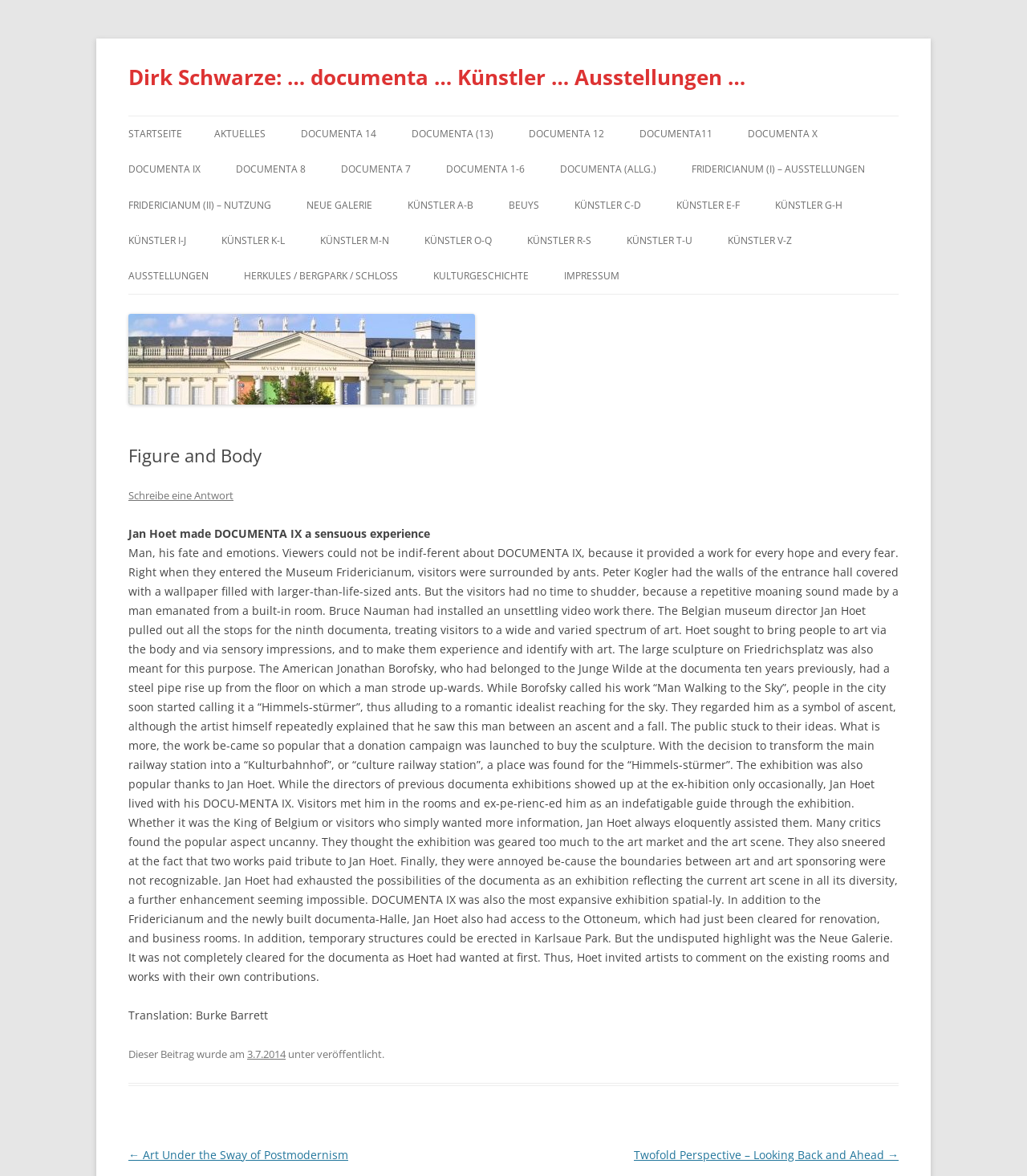Please find the bounding box coordinates of the element that needs to be clicked to perform the following instruction: "Click on the link to go to the start page". The bounding box coordinates should be four float numbers between 0 and 1, represented as [left, top, right, bottom].

[0.125, 0.099, 0.177, 0.129]